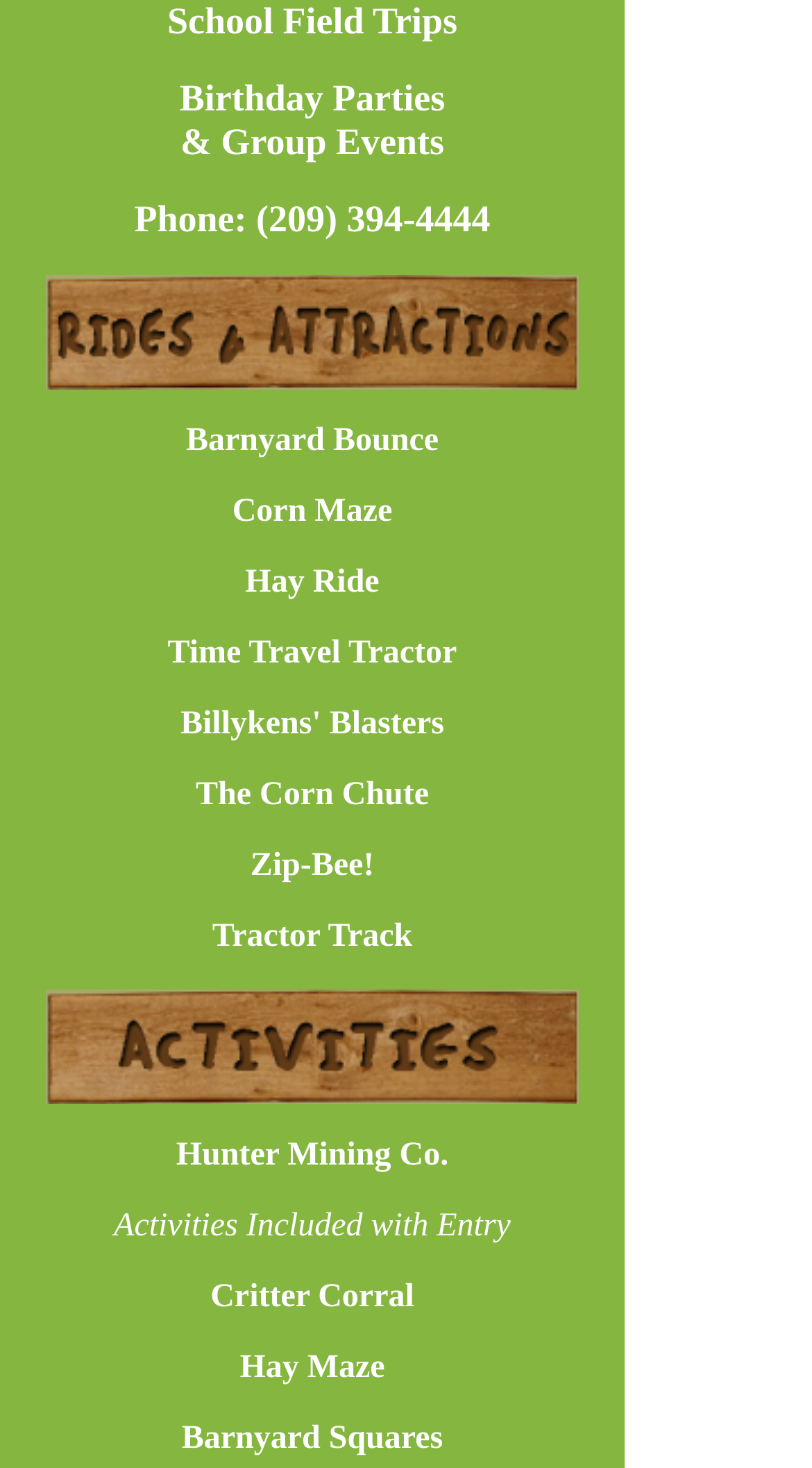Pinpoint the bounding box coordinates of the element to be clicked to execute the instruction: "Explore Barnyard Bounce".

[0.229, 0.288, 0.54, 0.312]